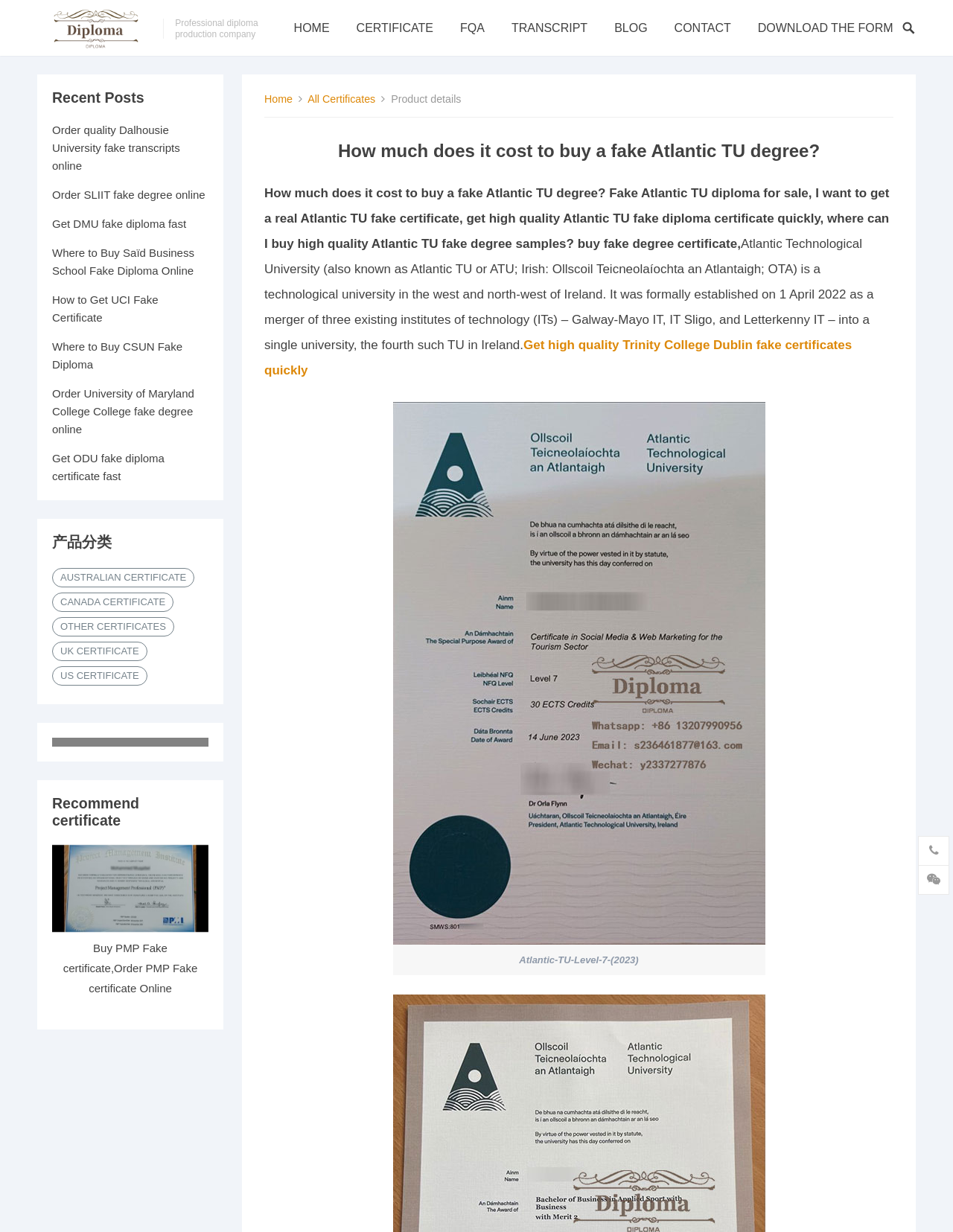Determine the bounding box coordinates for the UI element matching this description: "US Certificate".

[0.055, 0.541, 0.154, 0.556]